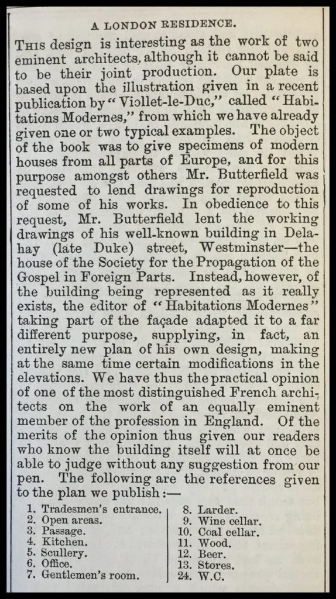Please provide a brief answer to the question using only one word or phrase: 
What influenced William Butterfield's work?

Eugène Viollet-le-Duc's publication